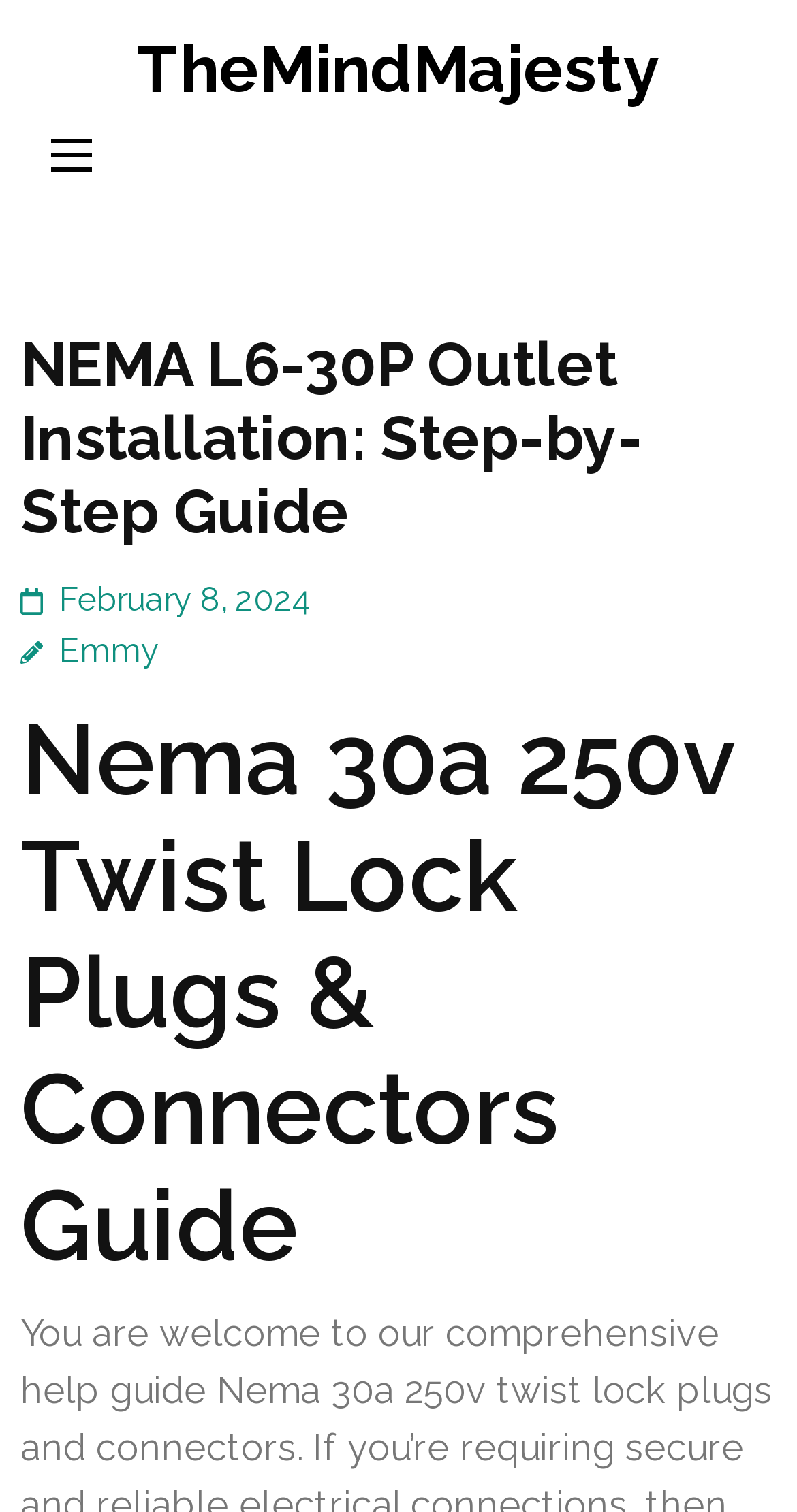Find the bounding box coordinates for the UI element that matches this description: "TheMindMajesty".

[0.172, 0.02, 0.828, 0.07]